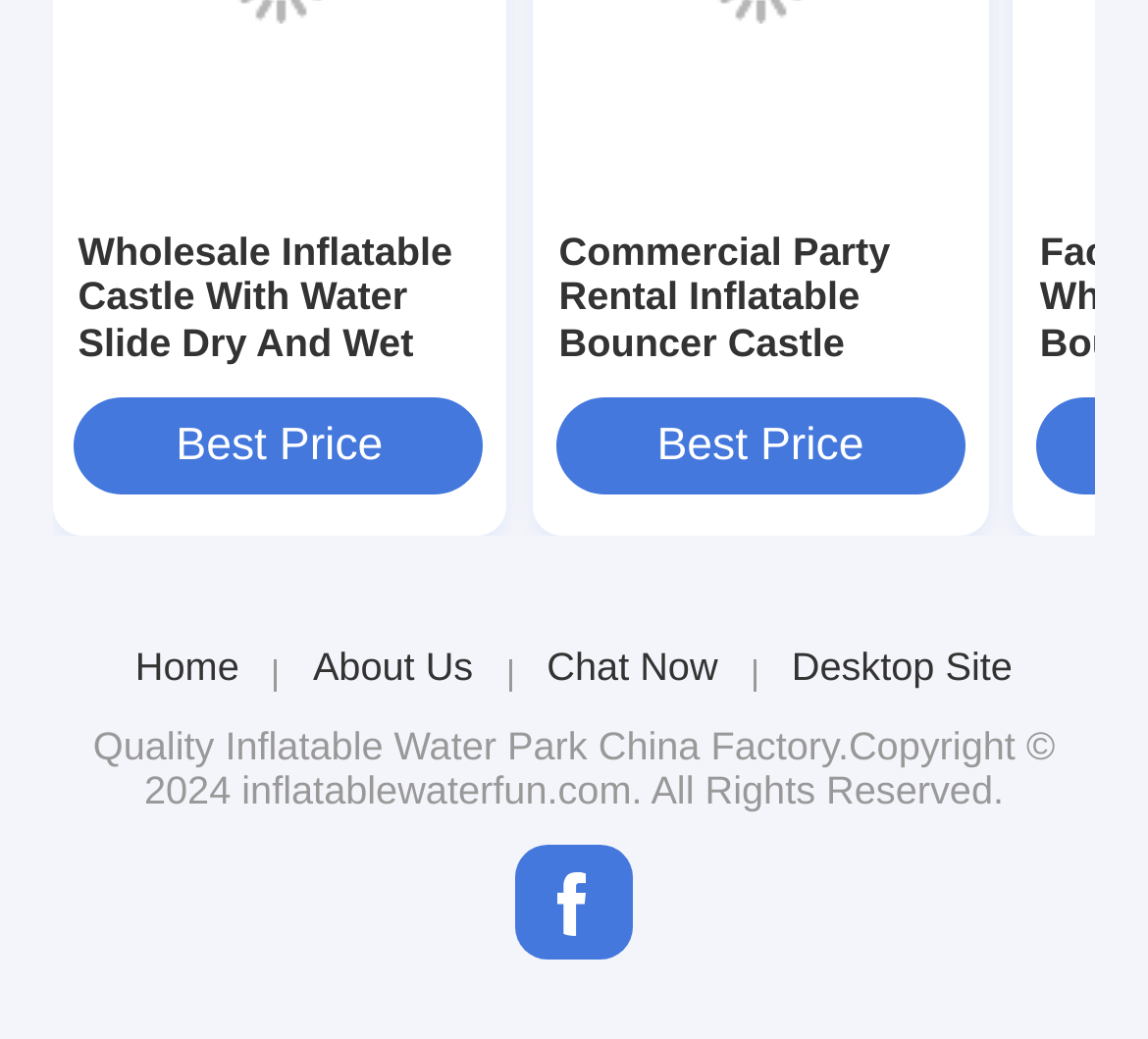Please locate the bounding box coordinates of the element that should be clicked to complete the given instruction: "Get the best price".

[0.065, 0.383, 0.422, 0.477]